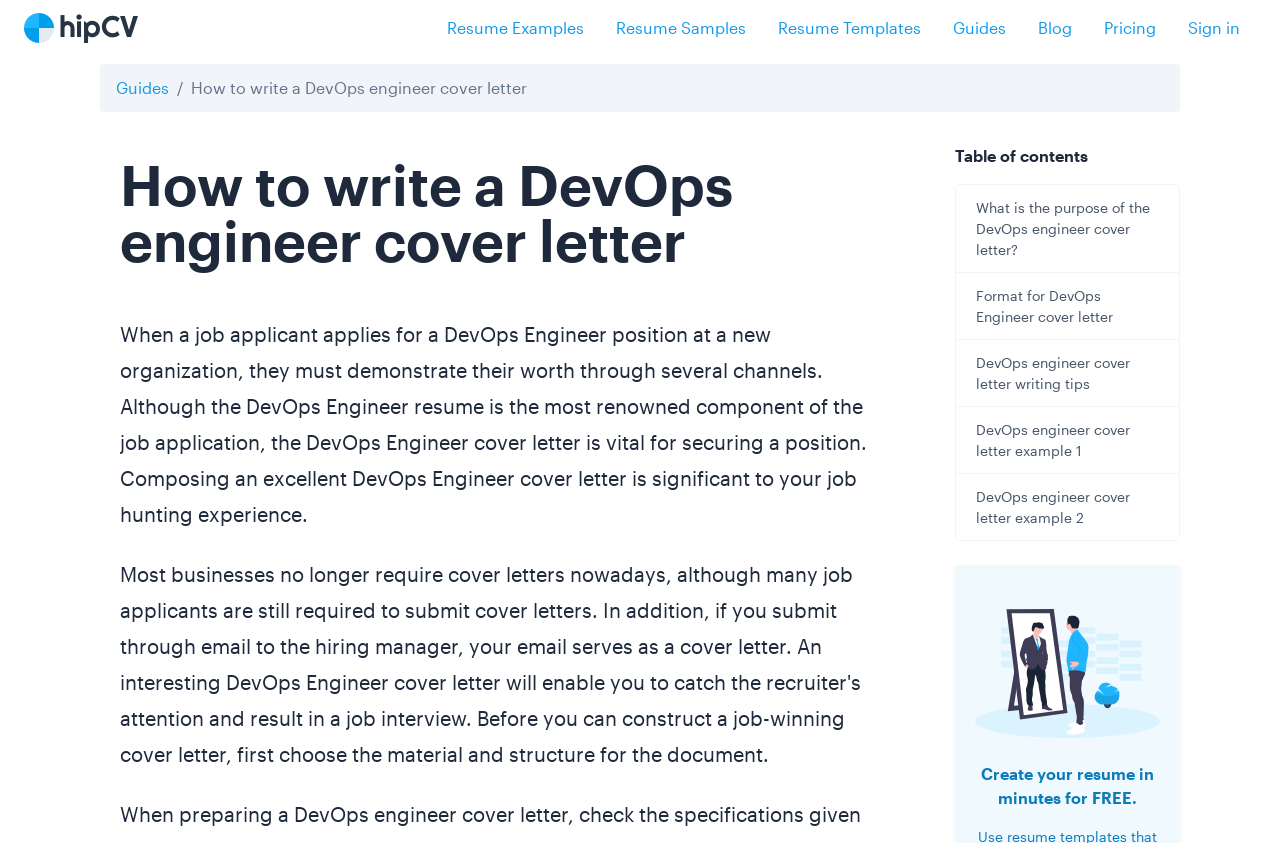Craft a detailed narrative of the webpage's structure and content.

This webpage is a guide on writing a DevOps engineer cover letter, with a focus on providing tips and examples. At the top left corner, there is a logo of HipCV, which is a clickable link. Next to the logo, there are several navigation links, including "Resume Examples", "Resume Samples", "Resume Templates", "Guides", "Blog", "Pricing", and "Sign in", arranged horizontally.

Below the navigation links, there is a breadcrumb navigation section, which includes a link to "Guides" and a text "How to write a DevOps engineer cover letter". The main heading of the page, "How to write a DevOps engineer cover letter", is located below the breadcrumb navigation section.

The main content of the page starts with a paragraph of text, which explains the importance of a DevOps engineer cover letter in a job application. This text is followed by a table of contents section, which includes links to different sections of the guide, such as "What is the purpose of the DevOps engineer cover letter?", "Format for DevOps Engineer cover letter", "DevOps engineer cover letter writing tips", and "DevOps engineer cover letter examples".

To the right of the table of contents, there is an image of a person looking into a mirror and seeing a professional version of themselves. At the bottom of the page, there is a call-to-action section, which encourages users to create their resume in minutes for free.